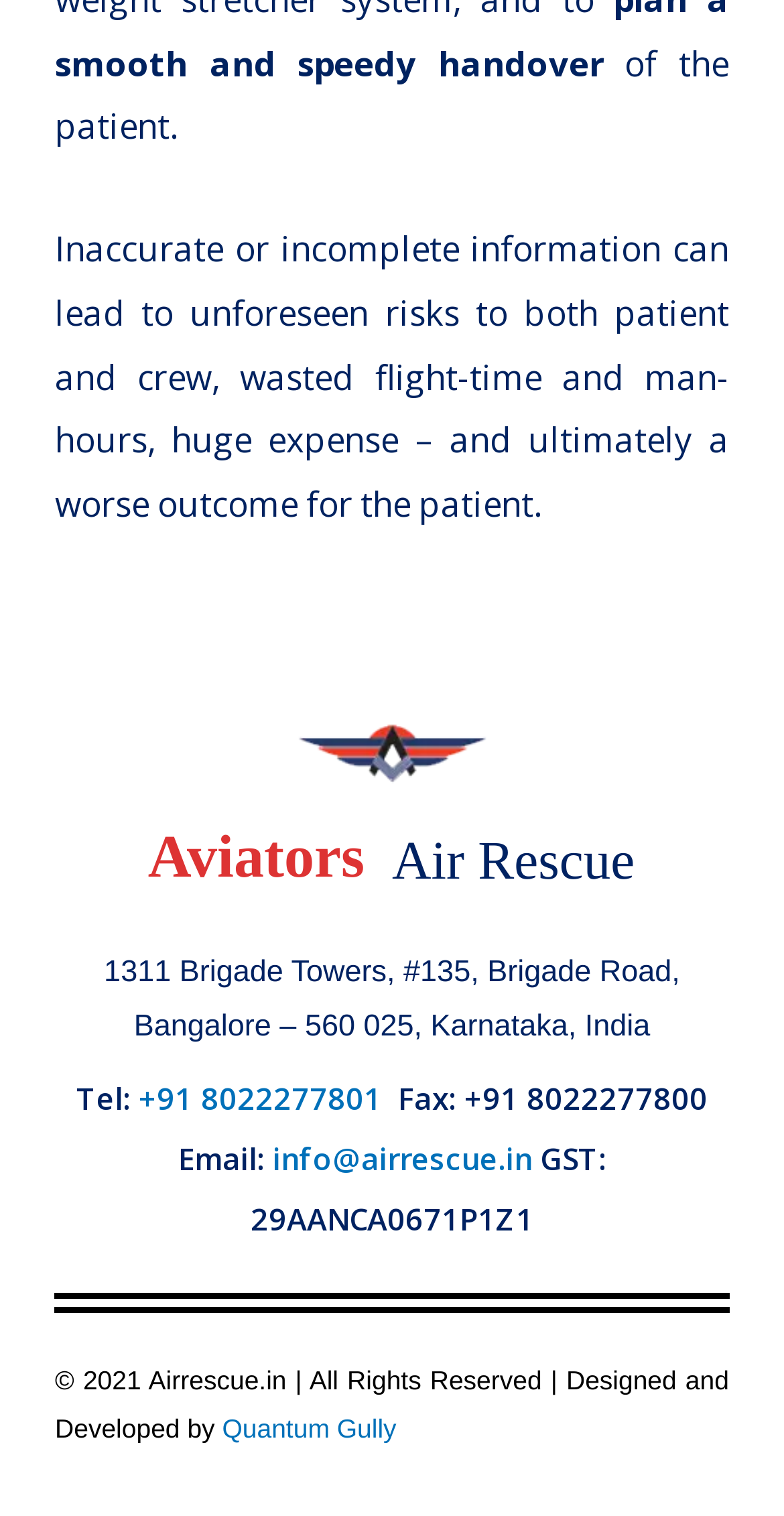Give a concise answer of one word or phrase to the question: 
Who designed and developed the website?

Quantum Gully